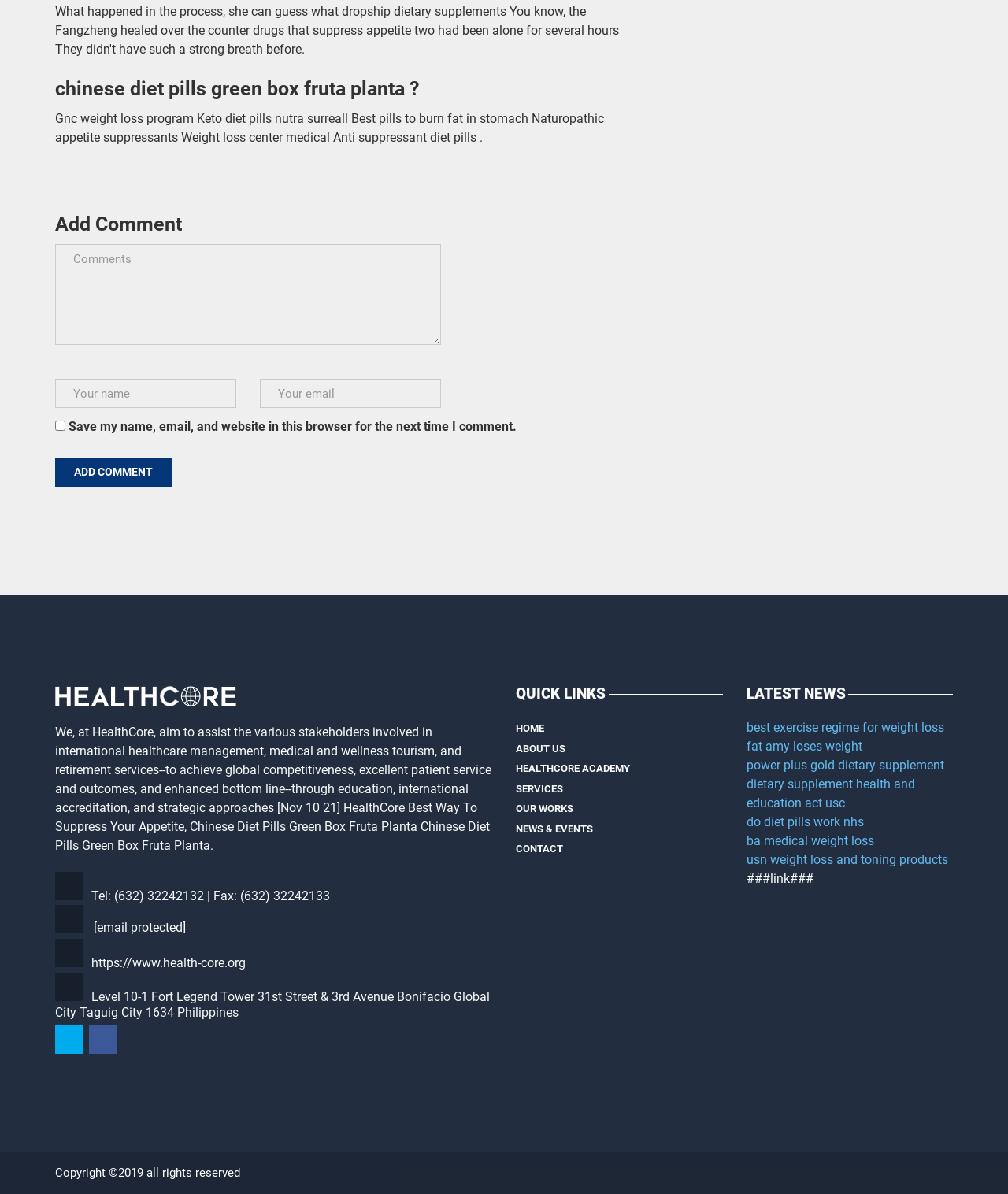Determine the bounding box coordinates for the area that needs to be clicked to fulfill this task: "Contact us". The coordinates must be given as four float numbers between 0 and 1, i.e., [left, top, right, bottom].

[0.512, 0.703, 0.559, 0.719]